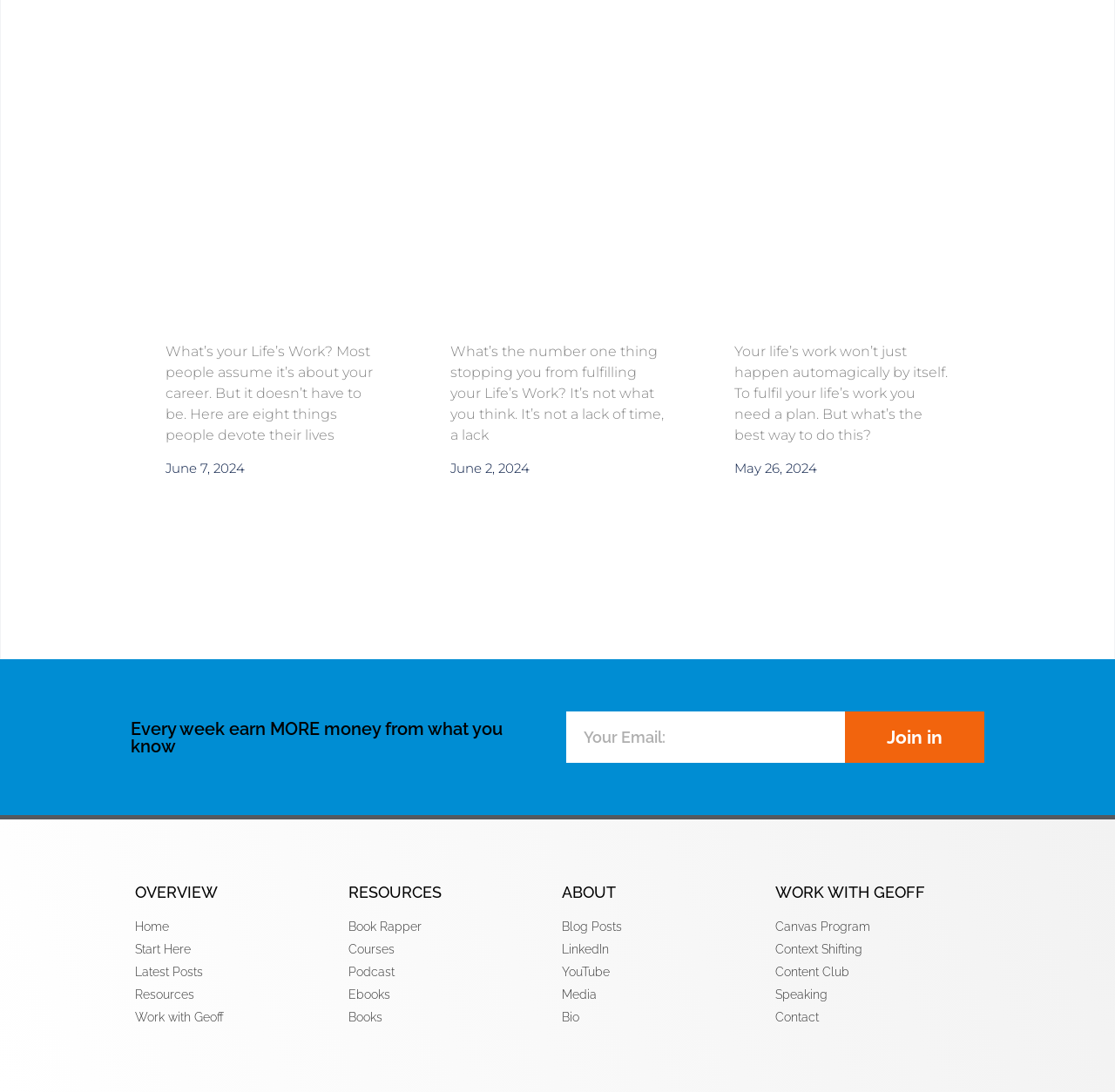Determine the bounding box coordinates (top-left x, top-left y, bottom-right x, bottom-right y) of the UI element described in the following text: Work with Geoff

[0.121, 0.924, 0.305, 0.941]